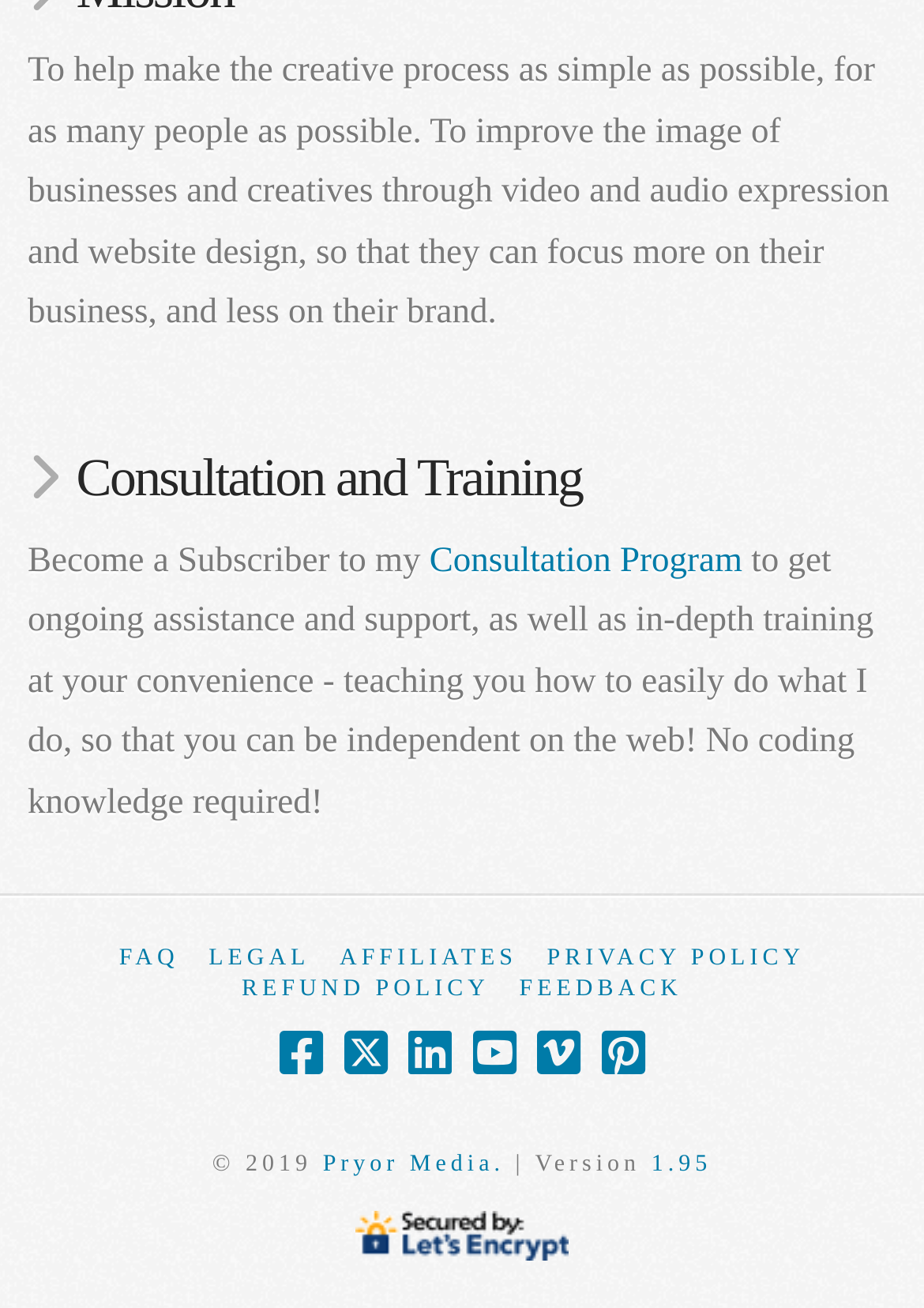Using the information in the image, give a comprehensive answer to the question: 
What is the purpose of the website?

The purpose of the website is to help make the creative process as simple as possible, for as many people as possible, and to improve the image of businesses and creatives through video and audio expression and website design.